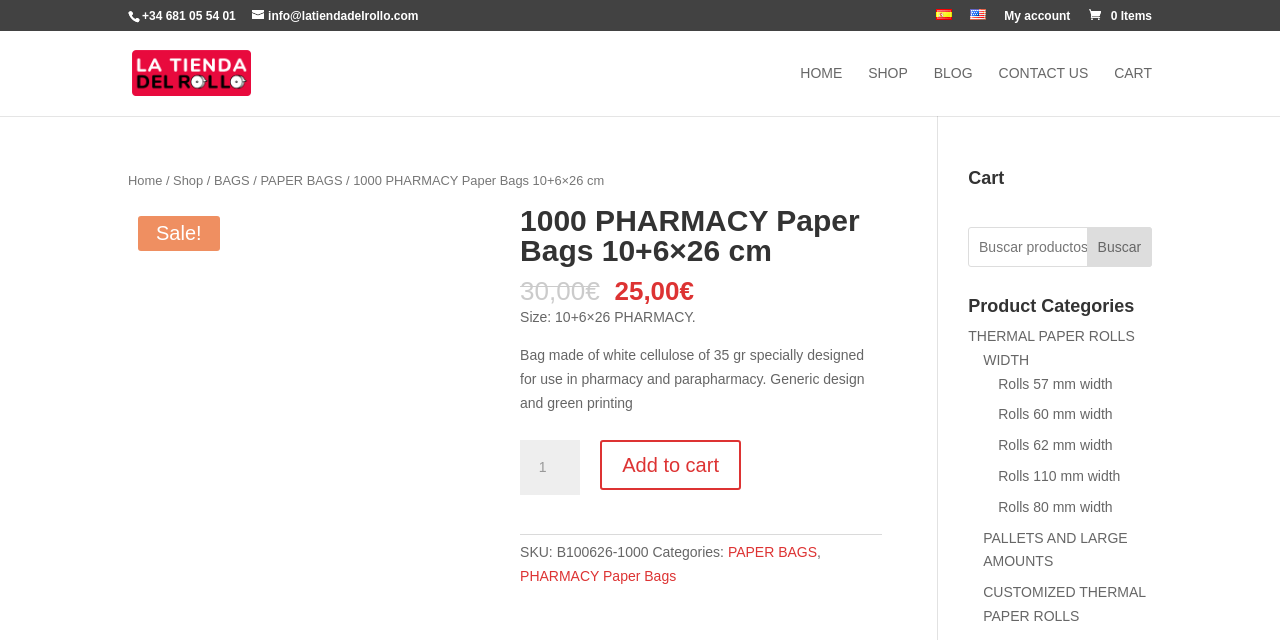Answer with a single word or phrase: 
What is the design of the paper bag?

Generic design